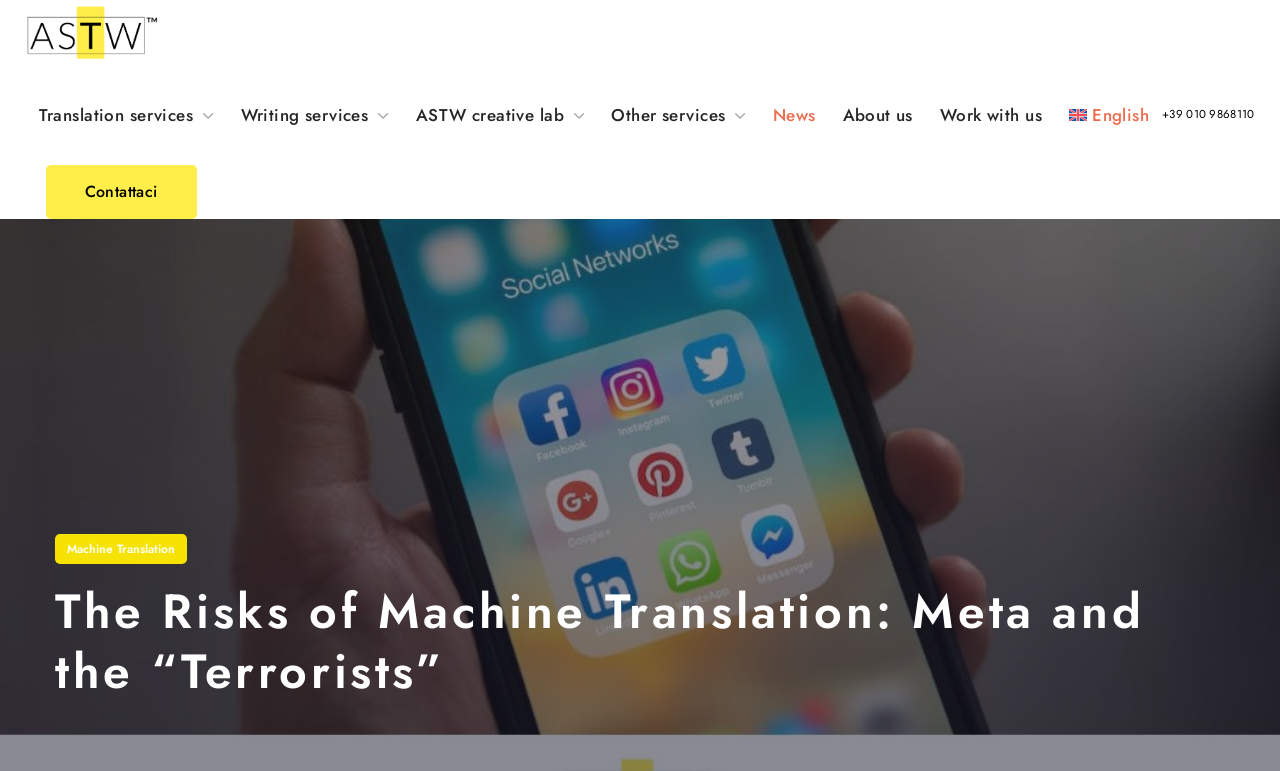Can you provide the bounding box coordinates for the element that should be clicked to implement the instruction: "Click on the link to discover the cosmos"?

None